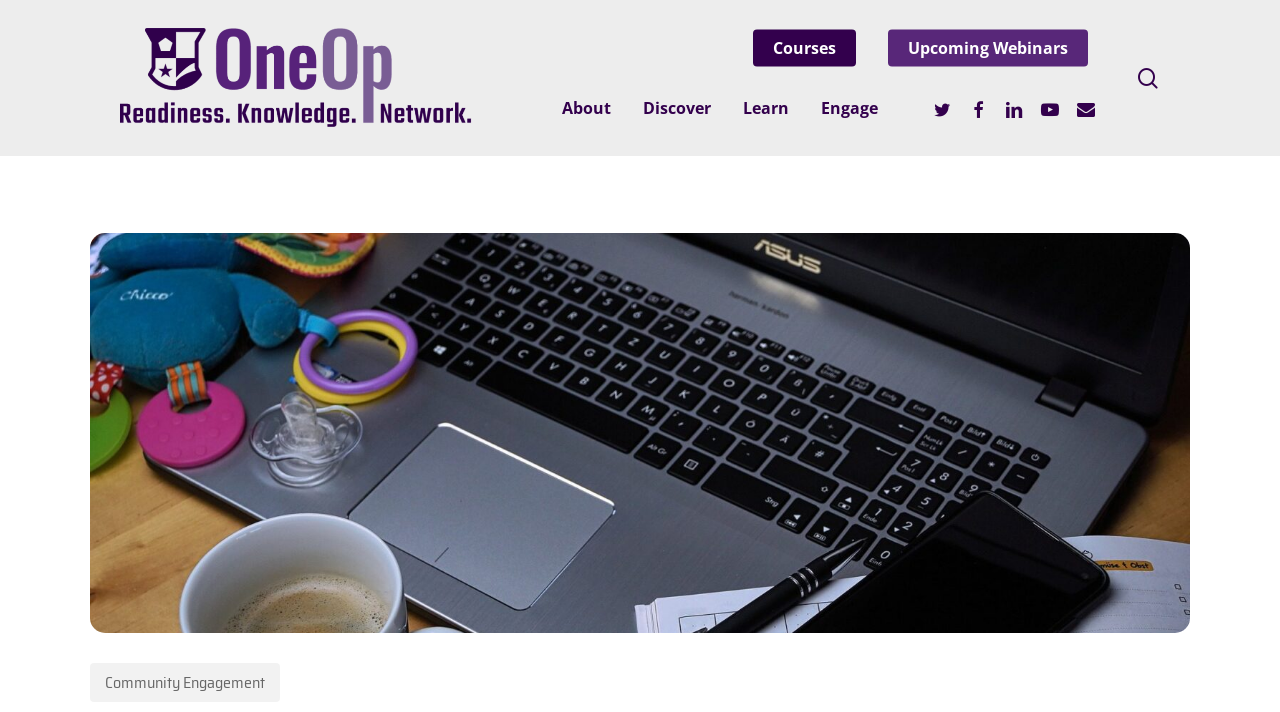Pinpoint the bounding box coordinates of the clickable area necessary to execute the following instruction: "search for a topic". The coordinates should be given as four float numbers between 0 and 1, namely [left, top, right, bottom].

[0.07, 0.26, 0.93, 0.367]